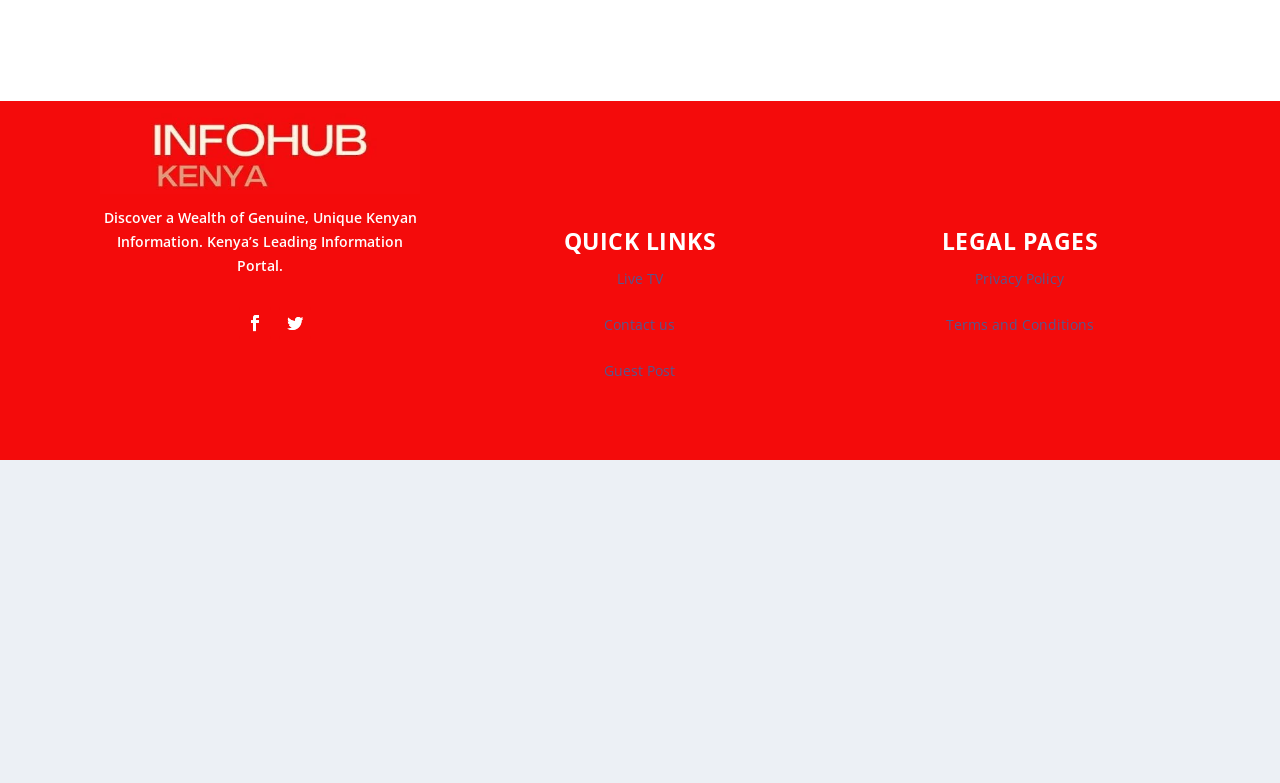What is the name of the logo displayed on the webpage?
From the screenshot, provide a brief answer in one word or phrase.

Infohub Kenya logo